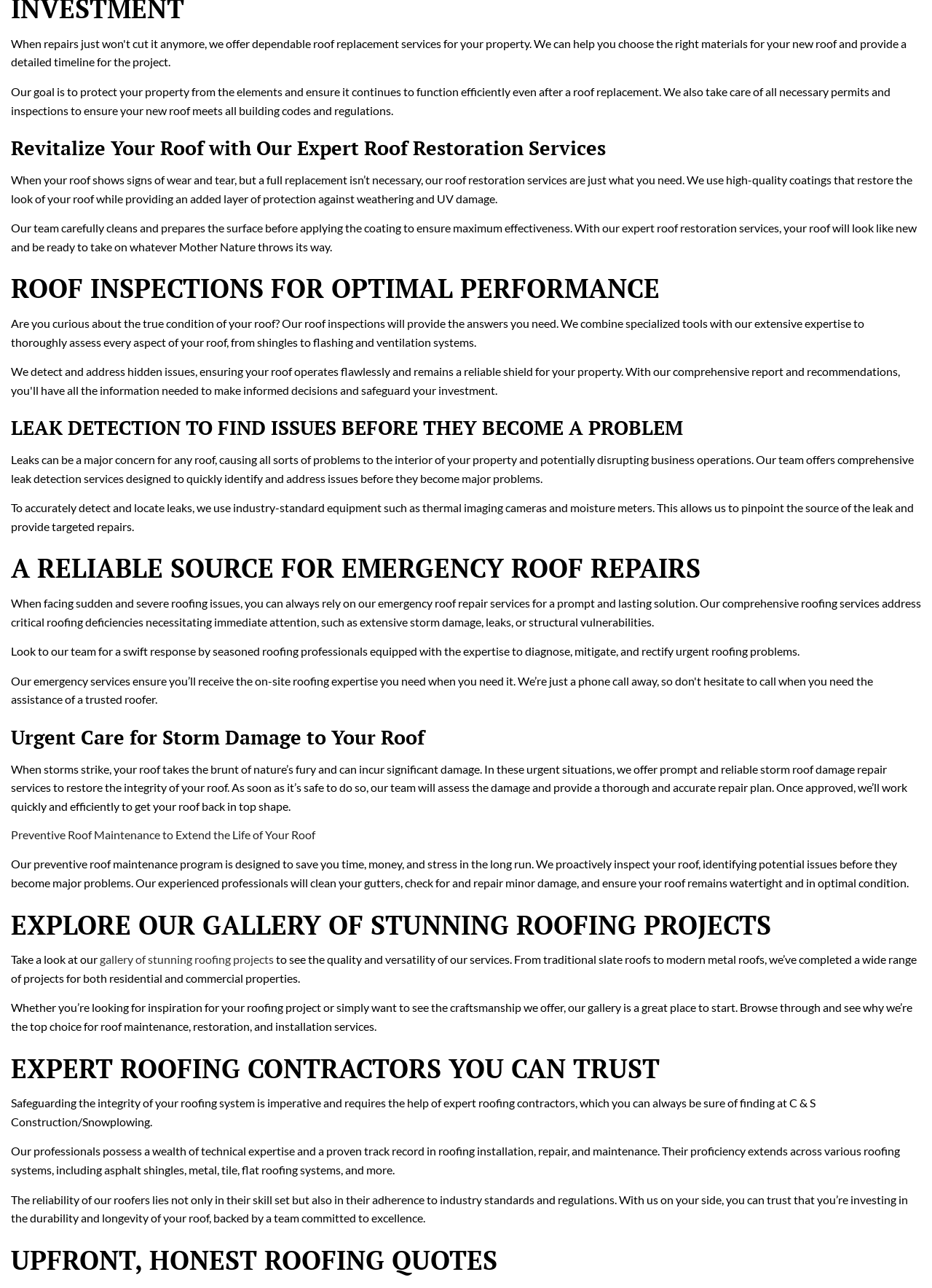What is the main goal of the roof restoration services?
Can you provide a detailed and comprehensive answer to the question?

The main goal of the roof restoration services is to protect the property from the elements and ensure it continues to function efficiently even after a roof replacement, as stated in the first paragraph of the webpage.